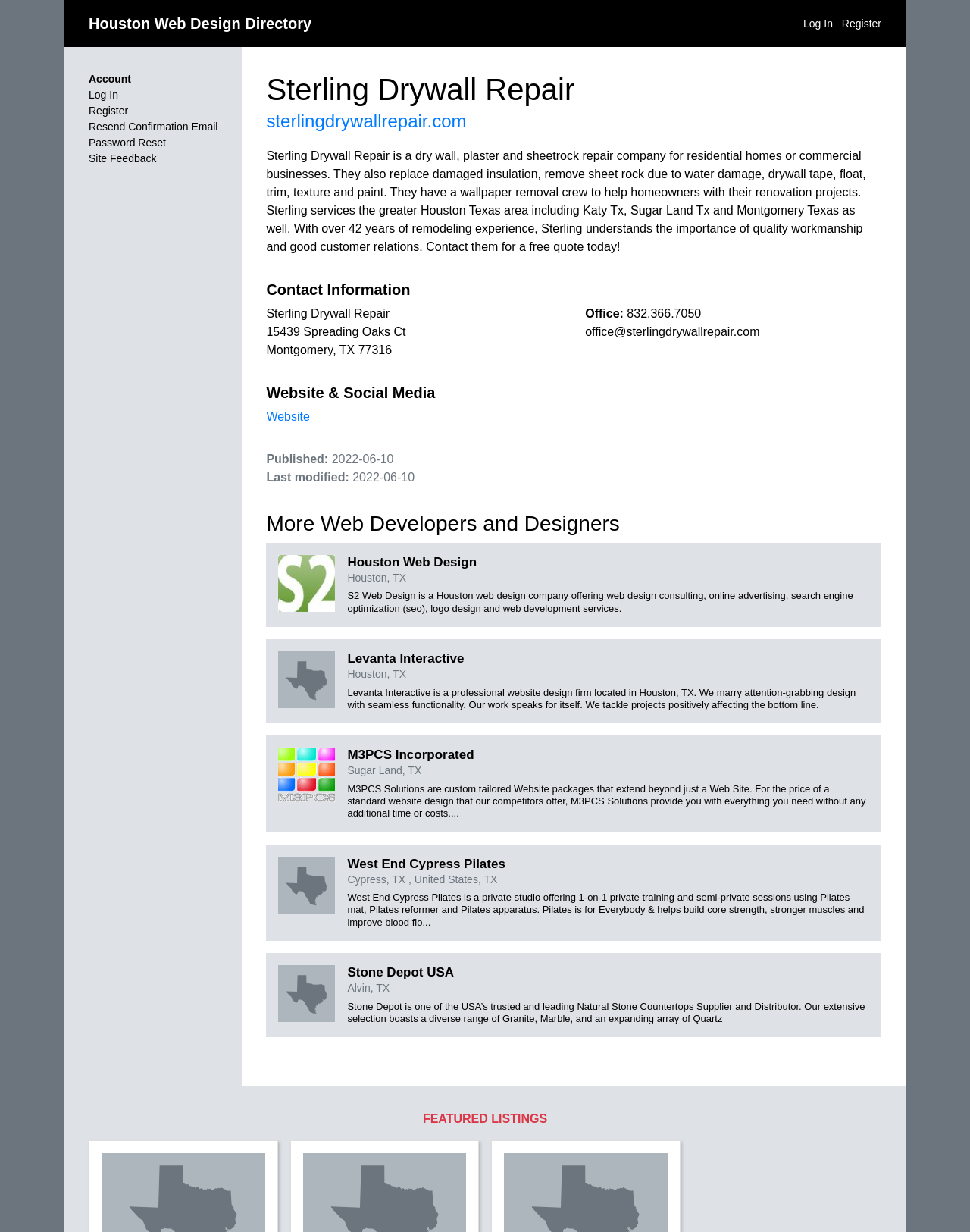Show the bounding box coordinates for the element that needs to be clicked to execute the following instruction: "Check the 'Website & Social Media' section". Provide the coordinates in the form of four float numbers between 0 and 1, i.e., [left, top, right, bottom].

[0.275, 0.311, 0.909, 0.326]